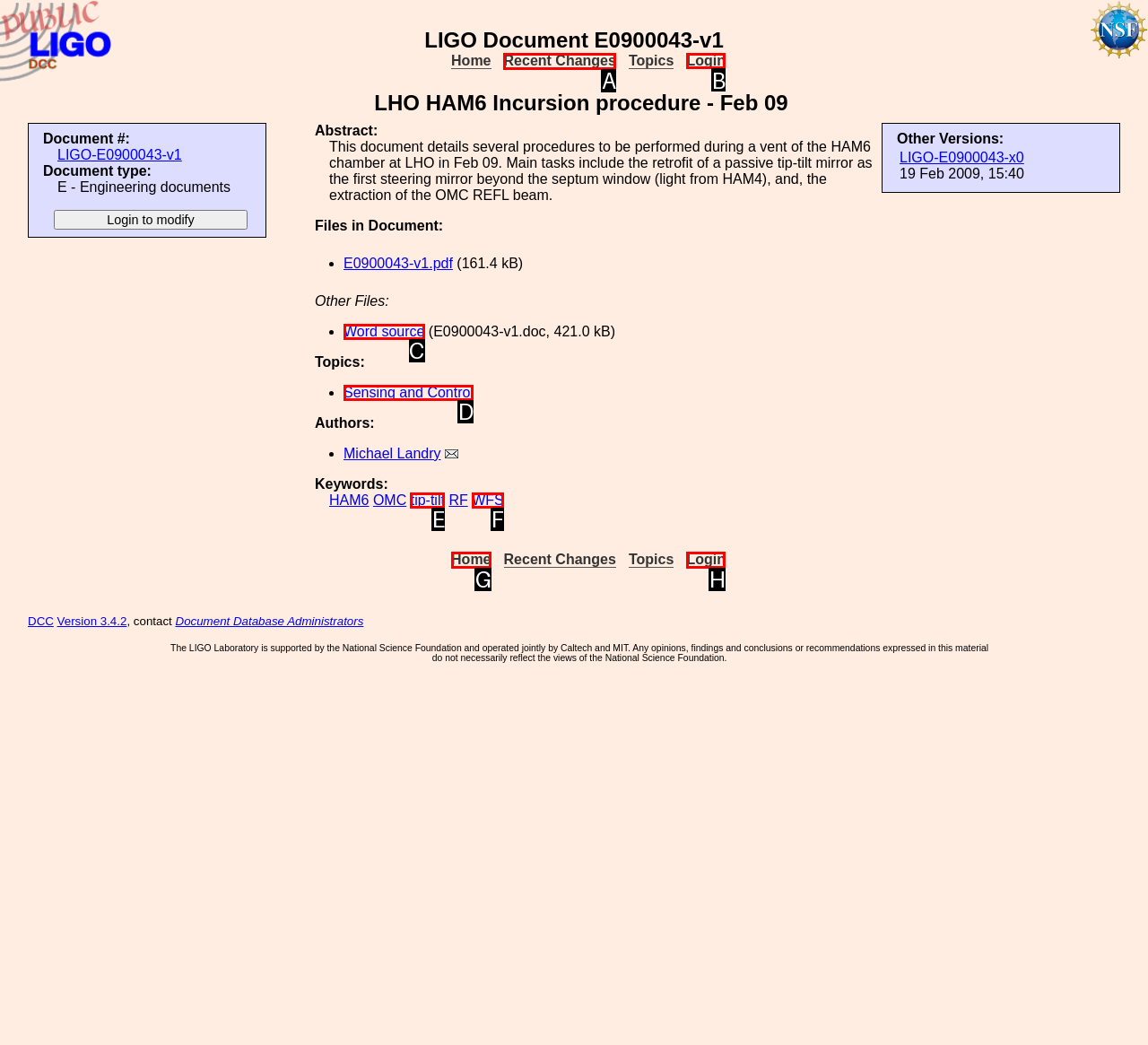Identify which lettered option to click to carry out the task: Click on the 'Login' button. Provide the letter as your answer.

B